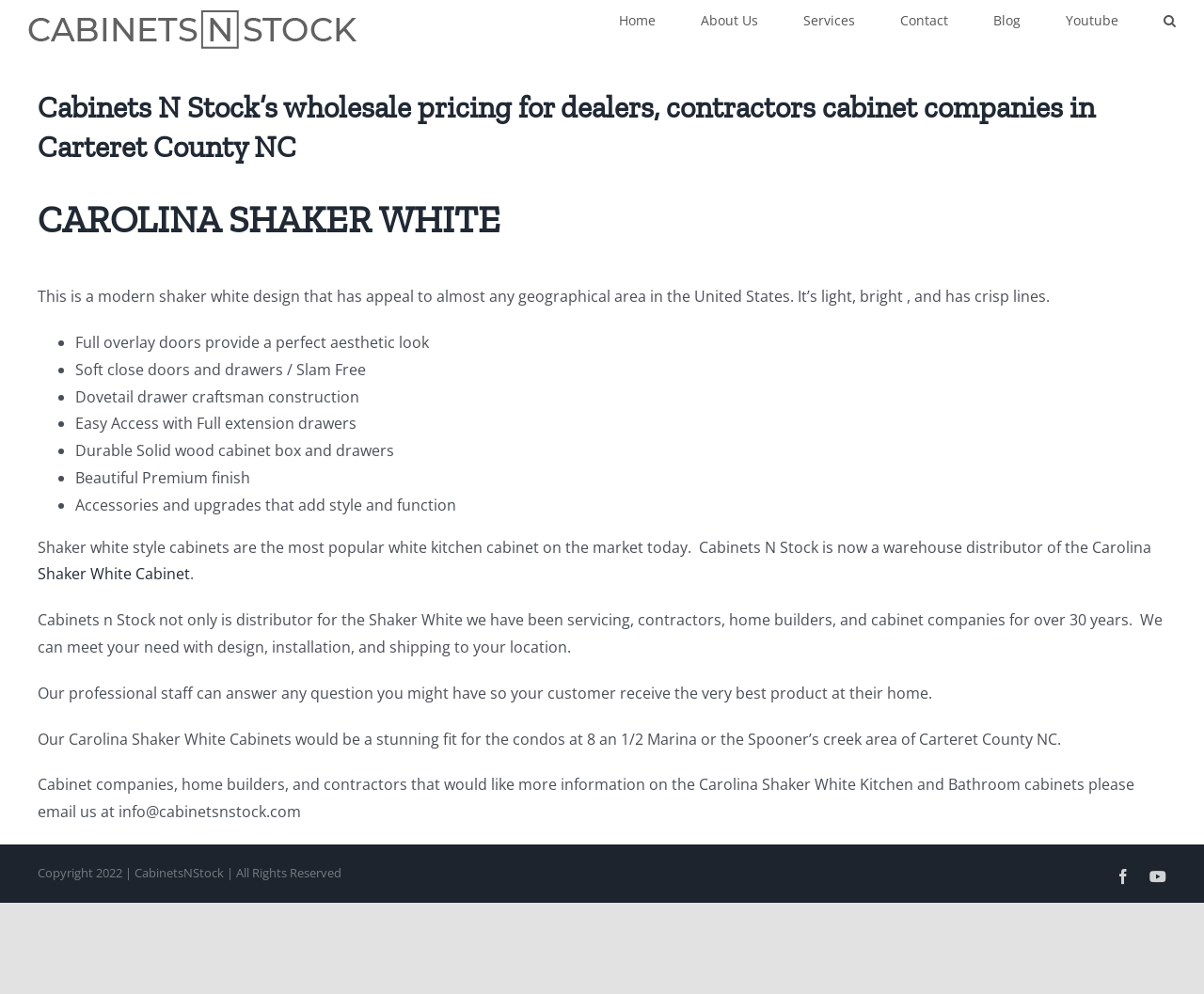What is the email address to contact for more information?
Analyze the screenshot and provide a detailed answer to the question.

I found the answer by reading the text on the webpage. The sentence 'Cabinet companies, home builders, and contractors that would like more information on the Carolina Shaker White Kitchen and Bathroom cabinets please email us at info@cabinetsnstock.com' suggests that the email address to contact for more information is info@cabinetsnstock.com.